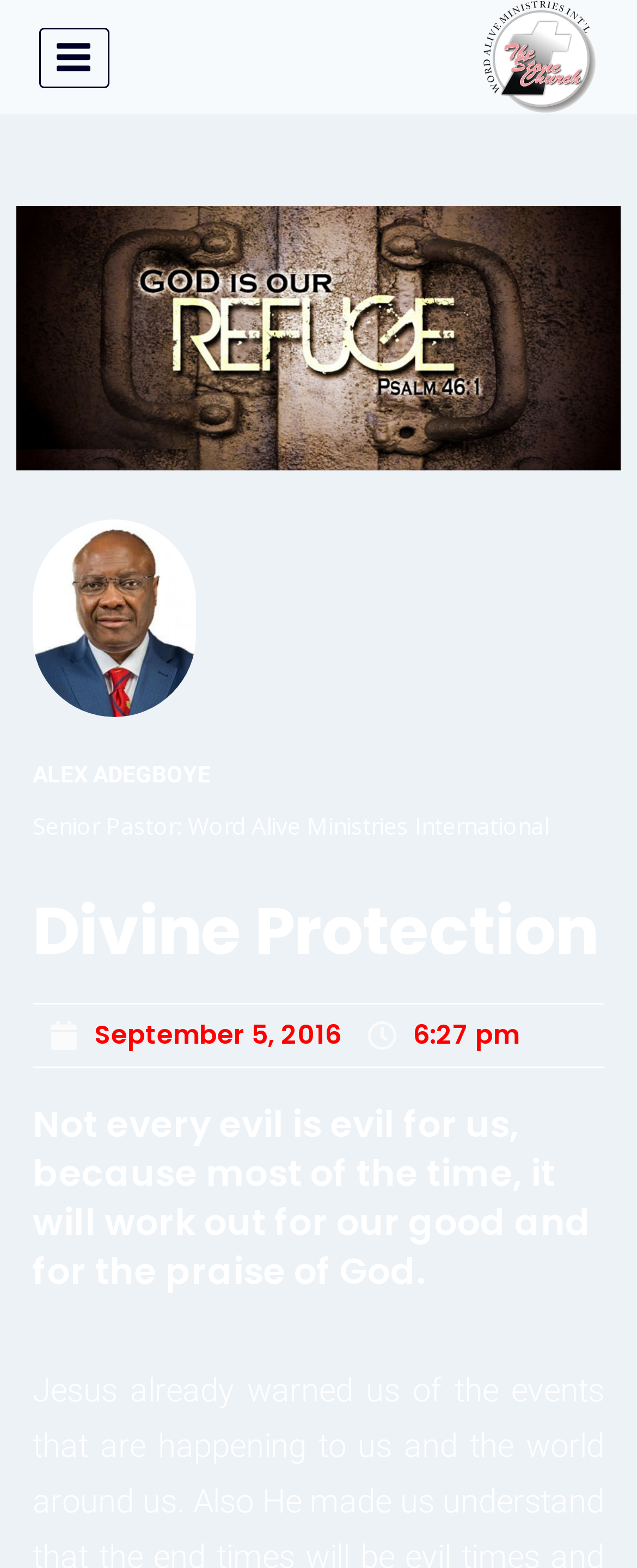Who is the senior pastor of Word Alive Ministries International?
Based on the image, answer the question with as much detail as possible.

I found the answer by looking at the image with the text 'Alex Adegboye' and the static text 'Senior Pastor: Word Alive Ministries International' below it, which indicates that Alex Adegboye is the senior pastor of Word Alive Ministries International.